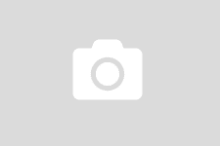What does the camera icon symbolize?
Answer the question using a single word or phrase, according to the image.

Unavailable or yet to be added image